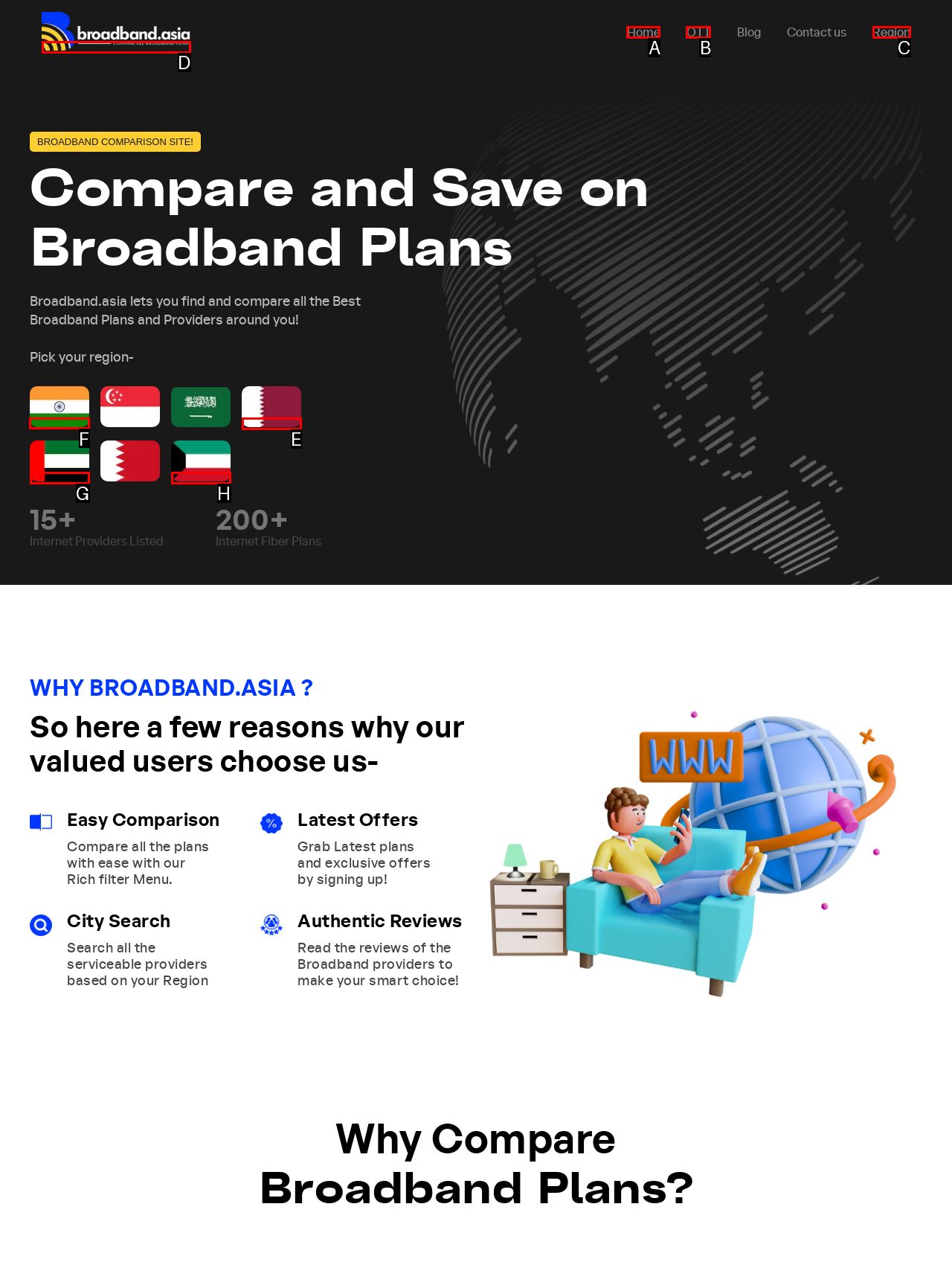Decide which letter you need to select to fulfill the task: Select the India Flag
Answer with the letter that matches the correct option directly.

F